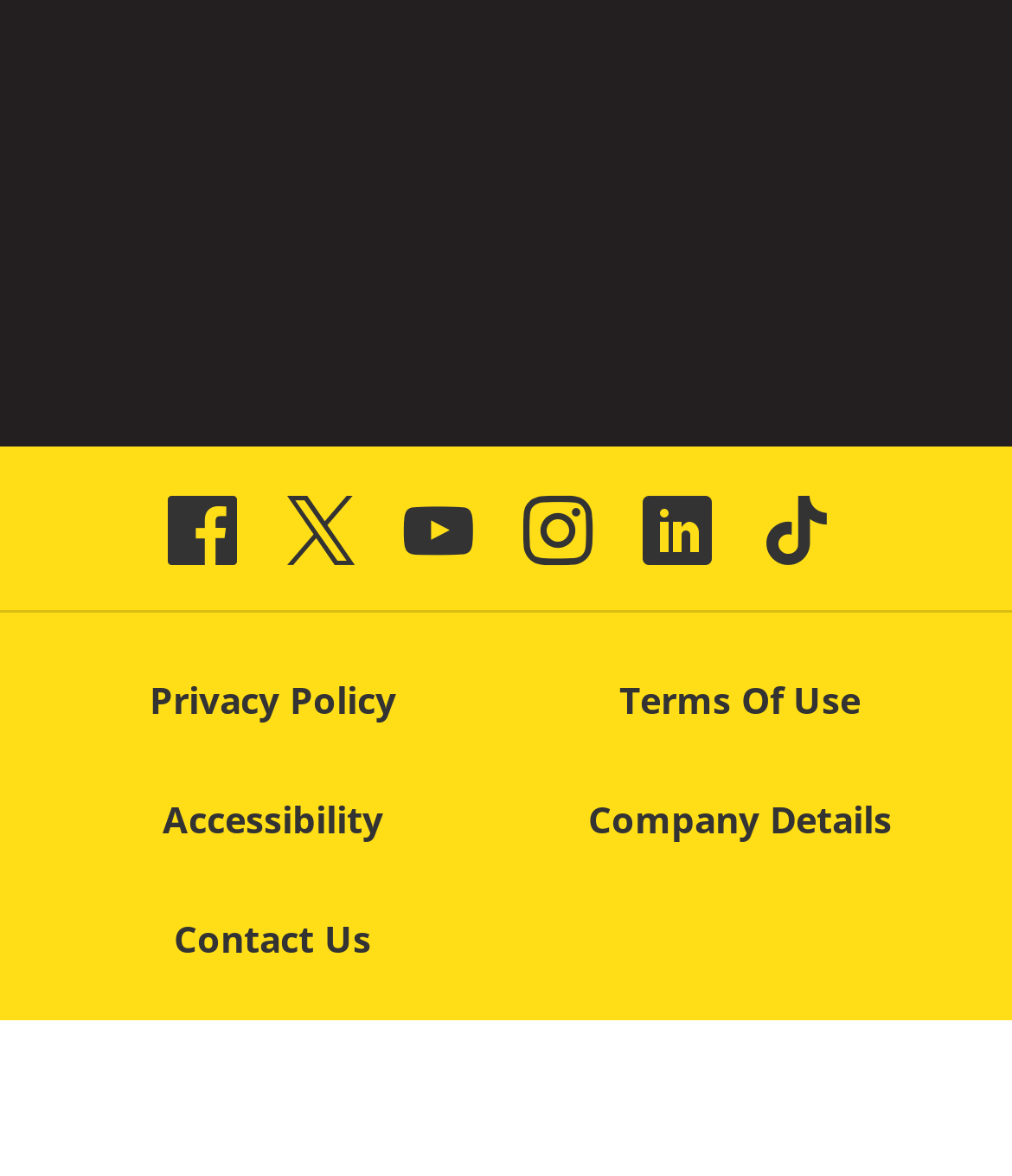Locate the bounding box coordinates of the clickable part needed for the task: "Read Privacy Policy".

[0.145, 0.572, 0.394, 0.619]